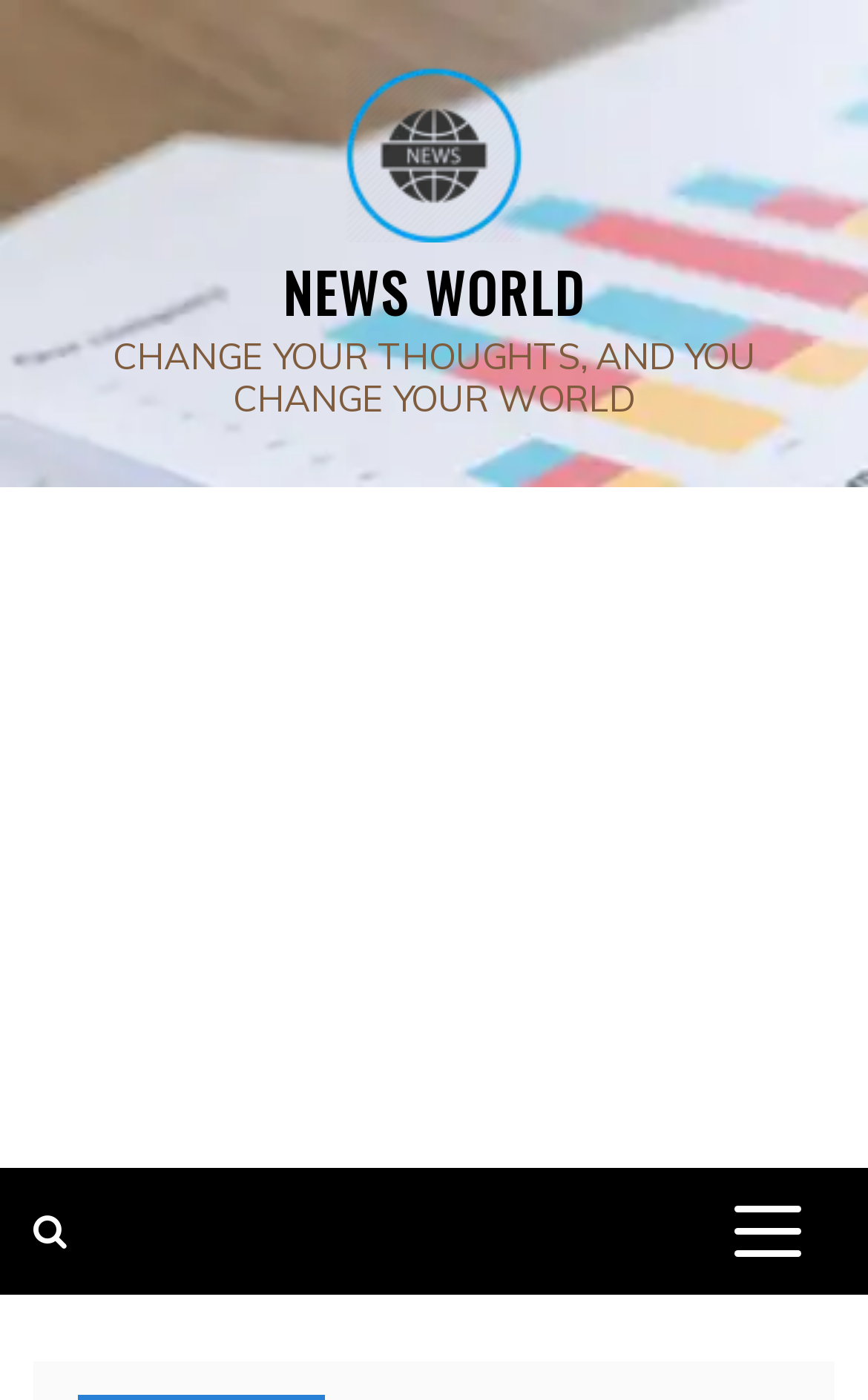What is the purpose of the iframe element?
Refer to the image and give a detailed response to the question.

The purpose of the iframe element can be determined by examining its description, which is 'Advertisement', indicating that it is used to display an advertisement on the webpage.